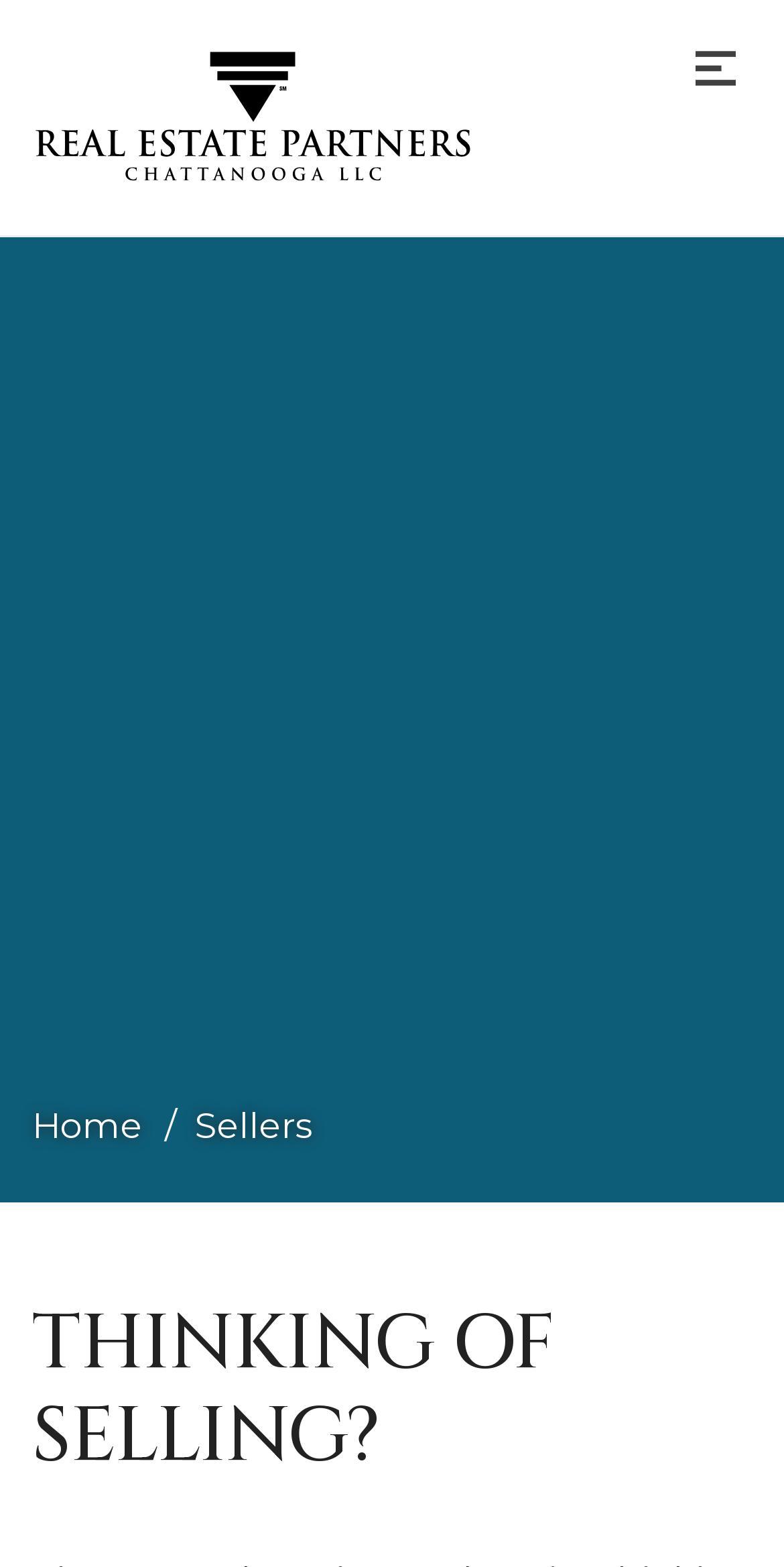Utilize the information from the image to answer the question in detail:
What is the text of the heading on the page?

I found a heading element on the page with the text 'THINKING OF SELLING?' which is likely a prominent heading on the page.